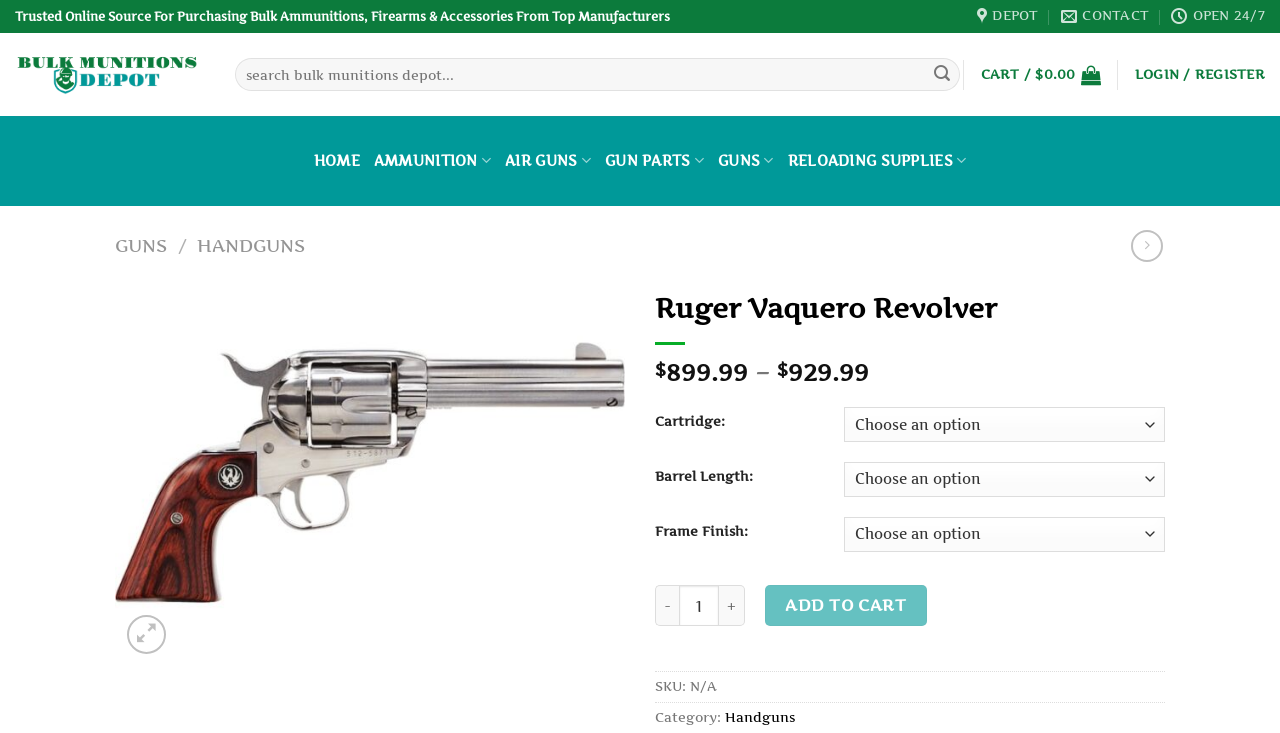Please indicate the bounding box coordinates for the clickable area to complete the following task: "Select cartridge type". The coordinates should be specified as four float numbers between 0 and 1, i.e., [left, top, right, bottom].

[0.659, 0.556, 0.91, 0.603]